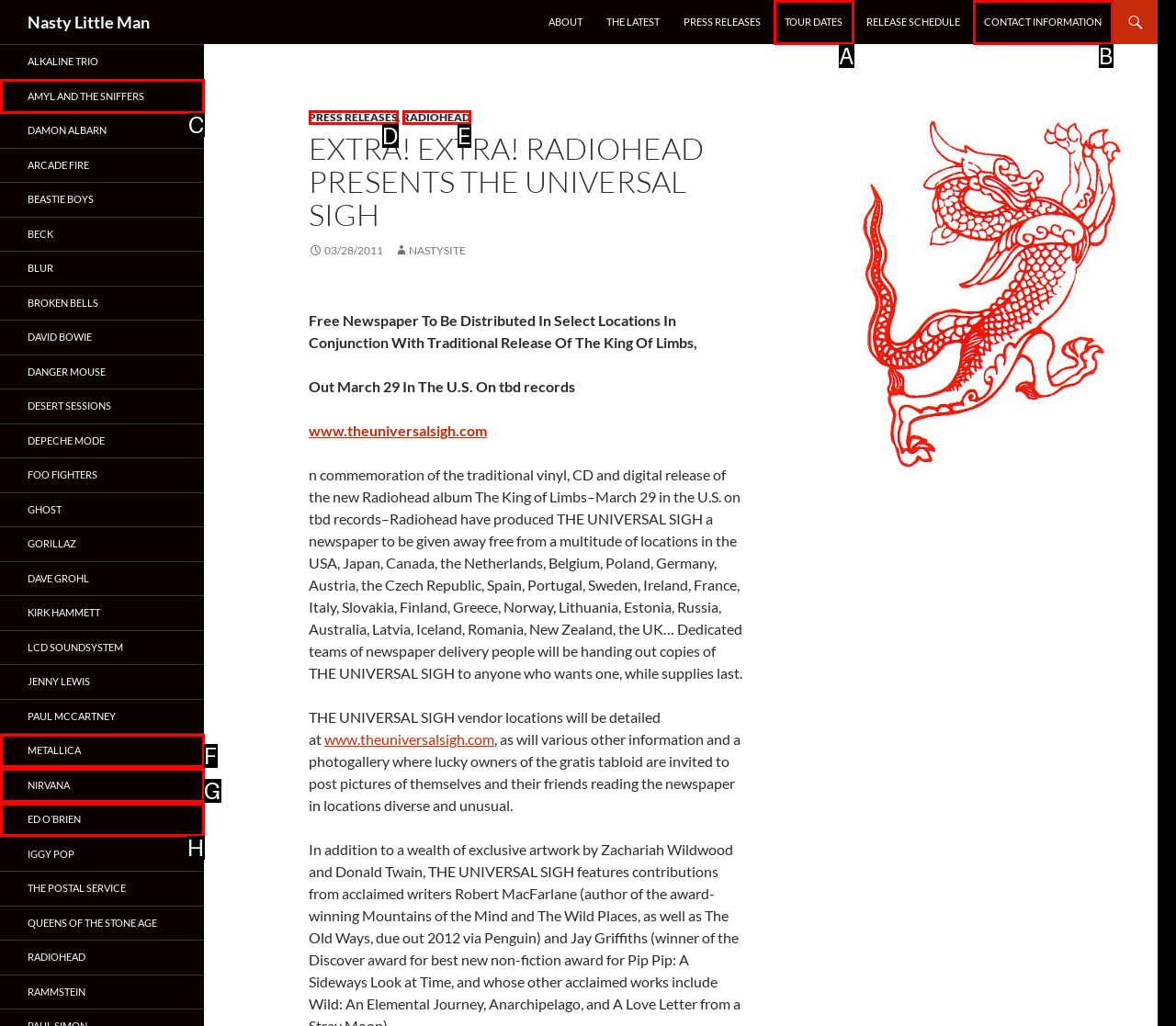Point out the UI element to be clicked for this instruction: View TOUR DATES. Provide the answer as the letter of the chosen element.

A